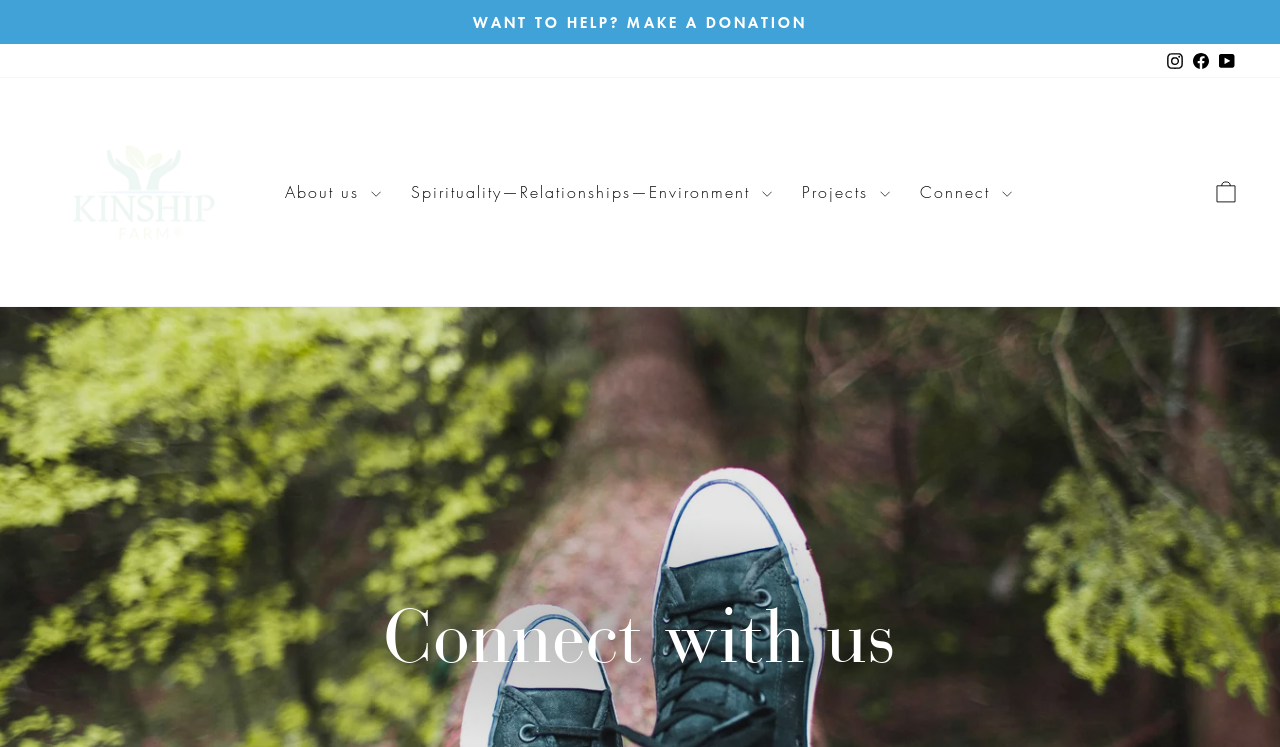Identify the coordinates of the bounding box for the element that must be clicked to accomplish the instruction: "Visit Instagram".

[0.908, 0.059, 0.928, 0.104]